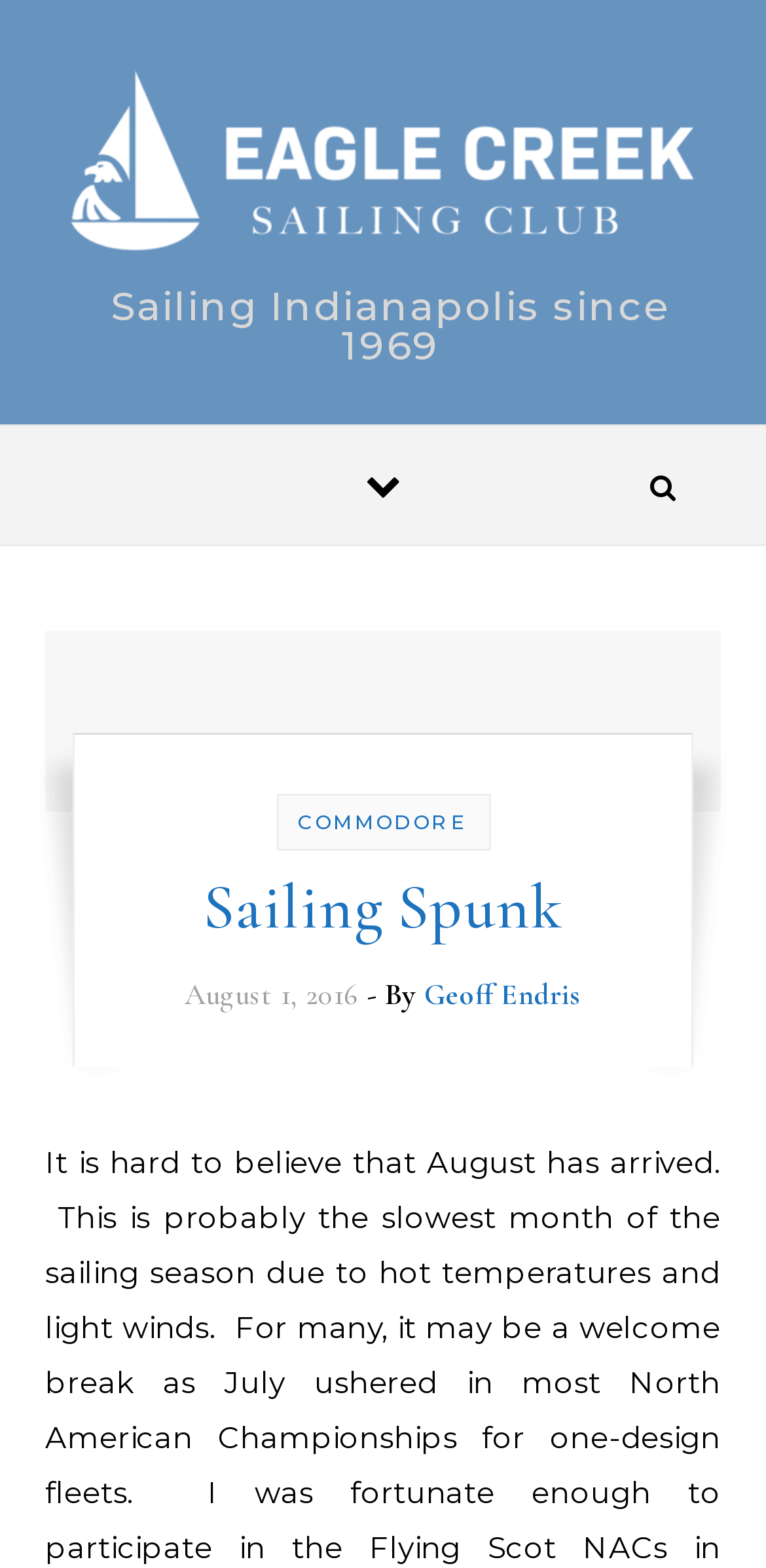What is the name of the sailing club?
Answer the question with a single word or phrase derived from the image.

Eagle Creek Sailing Club